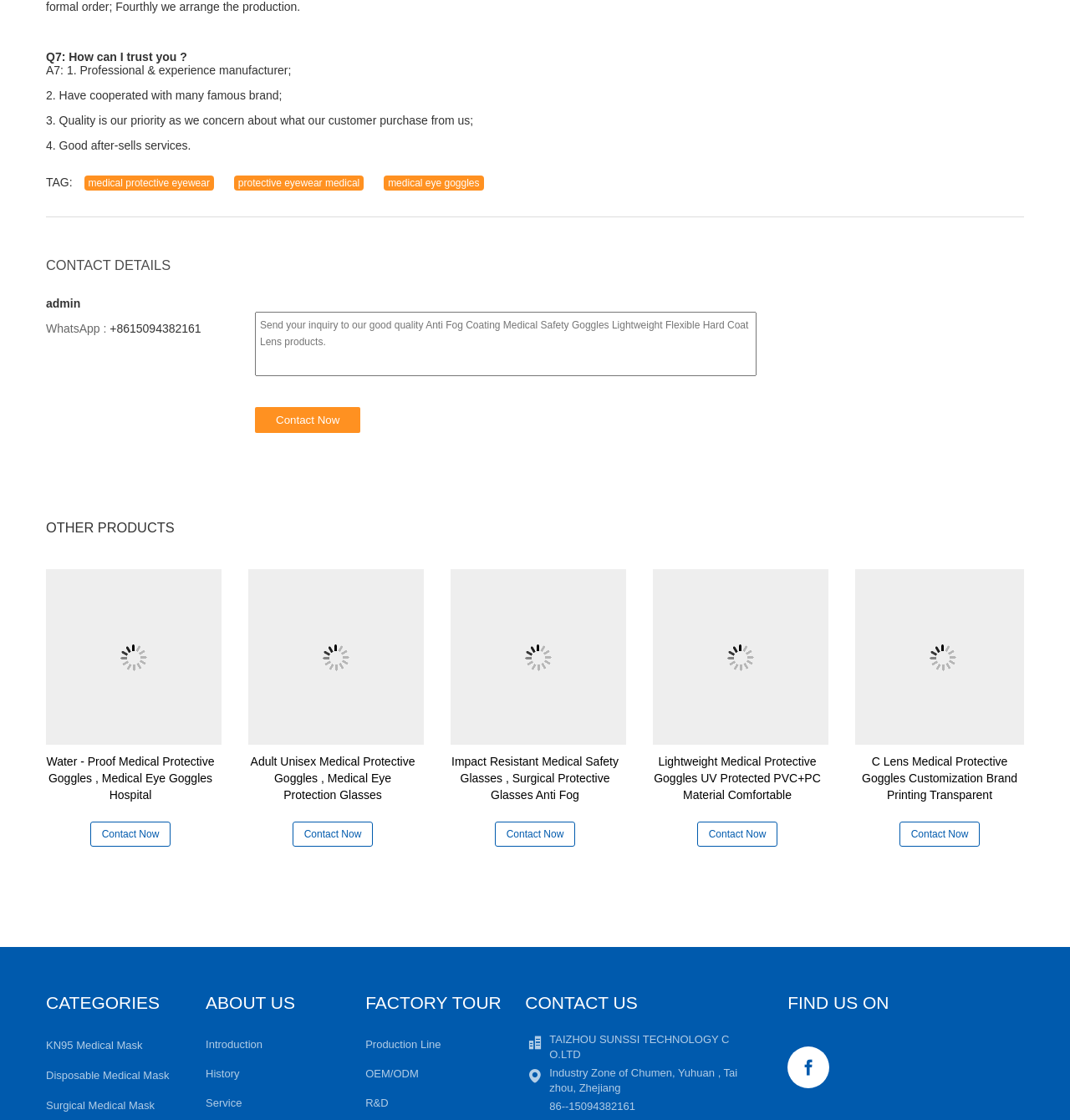Predict the bounding box of the UI element based on this description: "Disposable Medical Mask".

[0.043, 0.954, 0.158, 0.966]